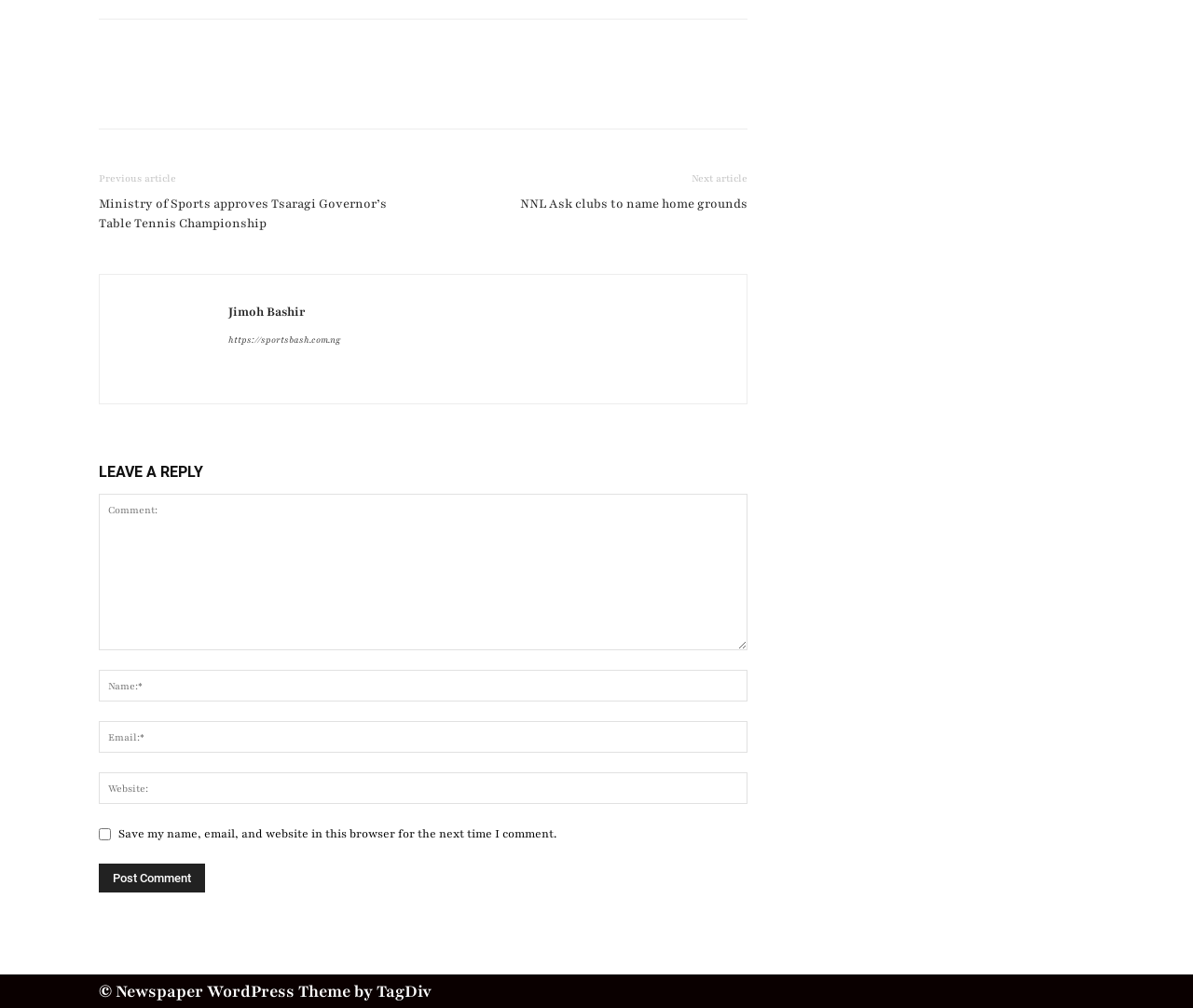What is the name of the author of the article?
Based on the image, answer the question with a single word or brief phrase.

Jimoh Bashir